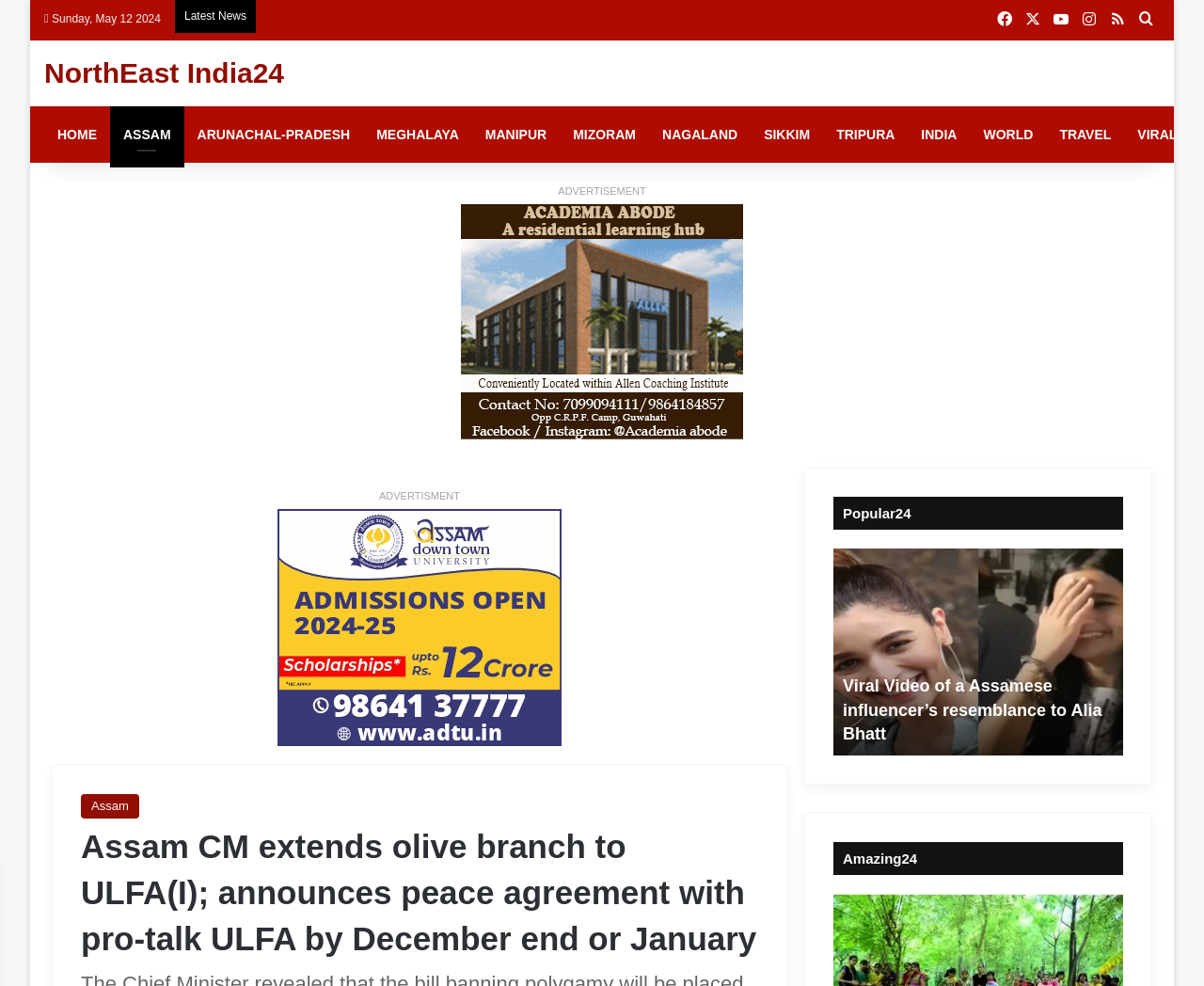Can you extract the headline from the webpage for me?

Assam CM extends olive branch to ULFA(I); announces peace agreement with pro-talk ULFA by December end or January